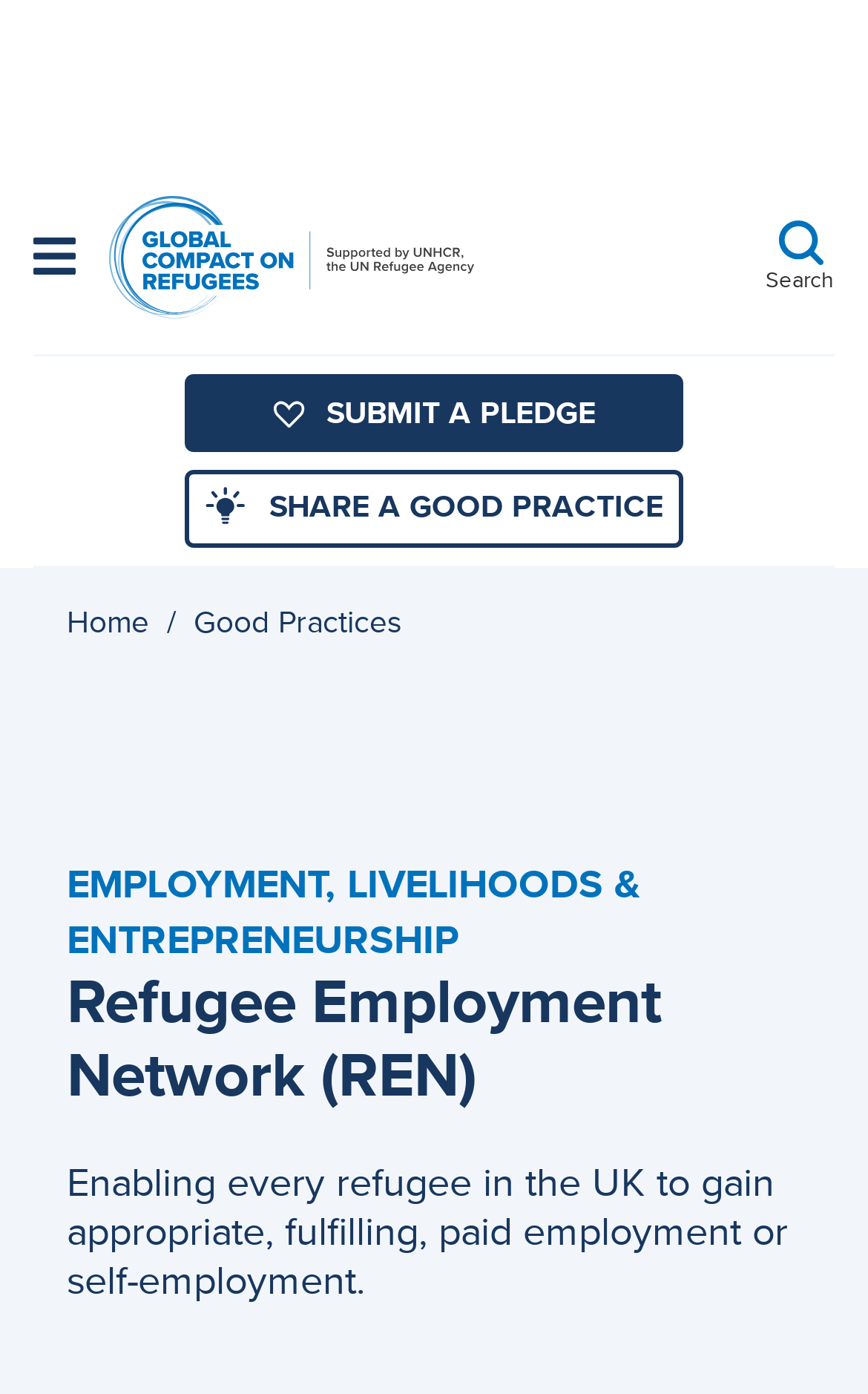Using the details from the image, please elaborate on the following question: What is the purpose of the Refugee Employment Network?

Based on the webpage's content, specifically the static text 'Enabling every refugee in the UK to gain appropriate, fulfilling, paid employment or self-employment.', it can be inferred that the Refugee Employment Network's purpose is to help refugees find employment.